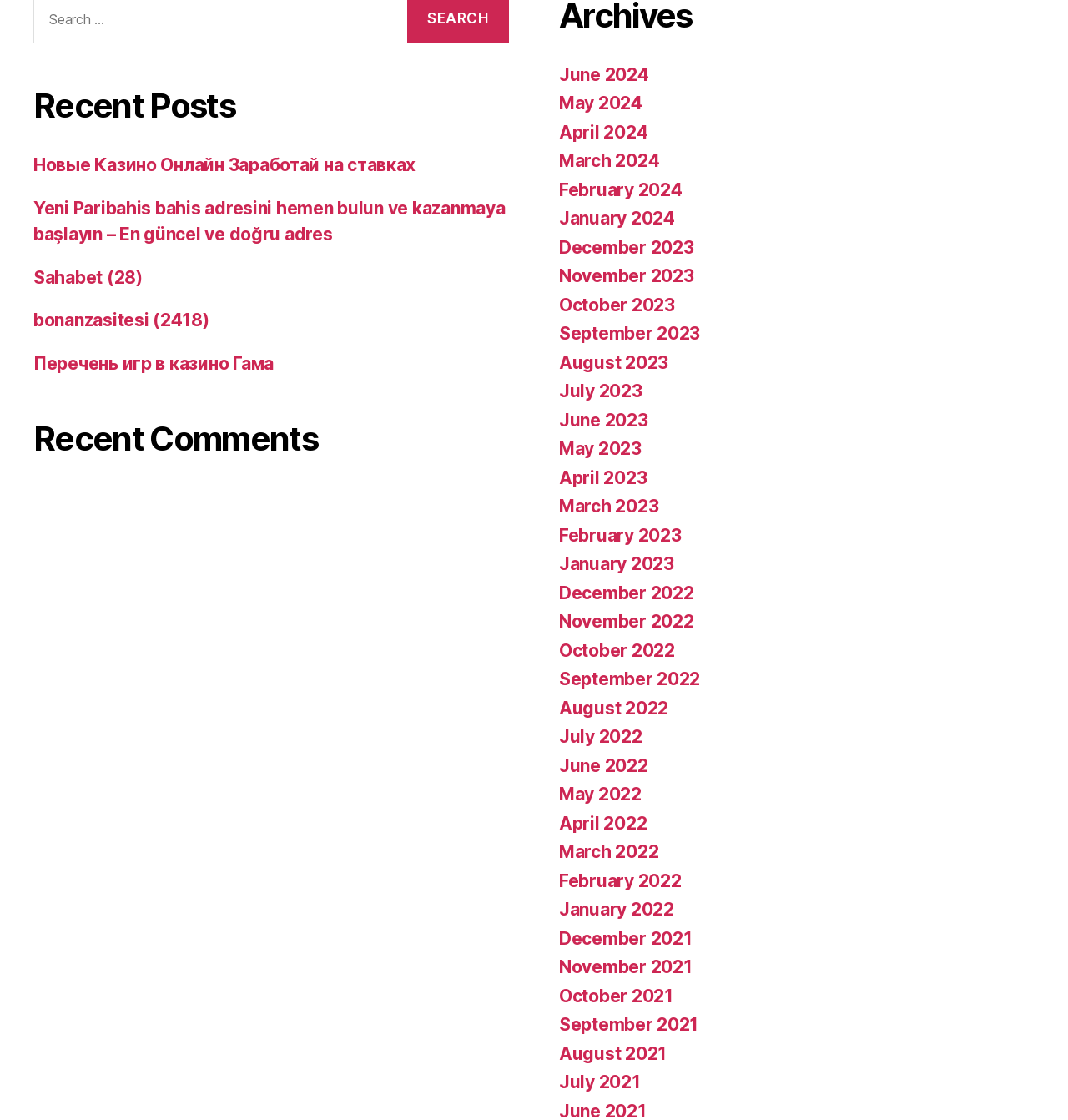Could you specify the bounding box coordinates for the clickable section to complete the following instruction: "View recent posts"?

[0.031, 0.076, 0.477, 0.114]